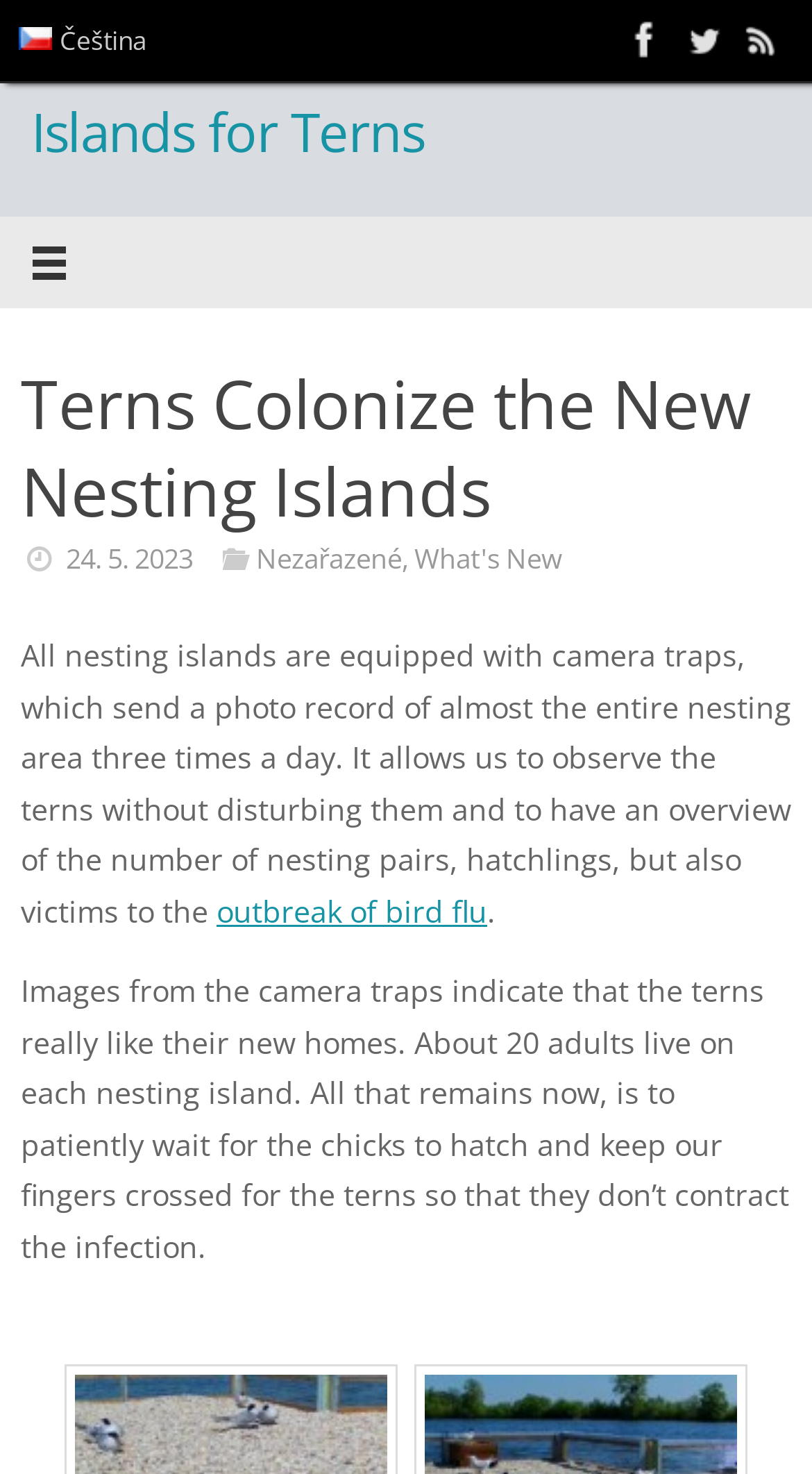How many categories are mentioned?
Use the information from the screenshot to give a comprehensive response to the question.

I counted the number of categories mentioned, which are 'Nezařazené' and 'What's New'.